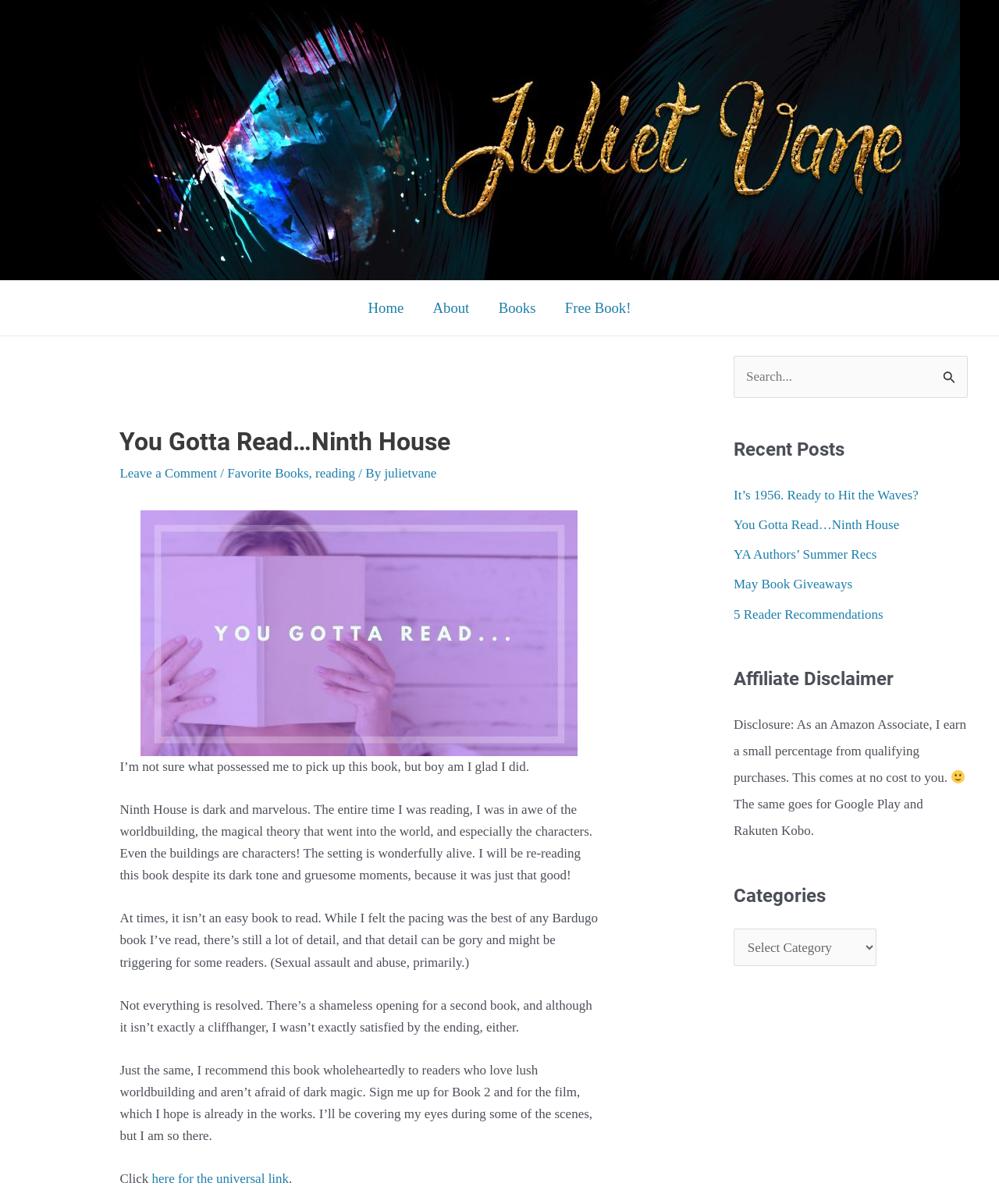Using the element description: "Free Book!", determine the bounding box coordinates. The coordinates should be in the format [left, top, right, bottom], with values between 0 and 1.

[0.551, 0.233, 0.646, 0.279]